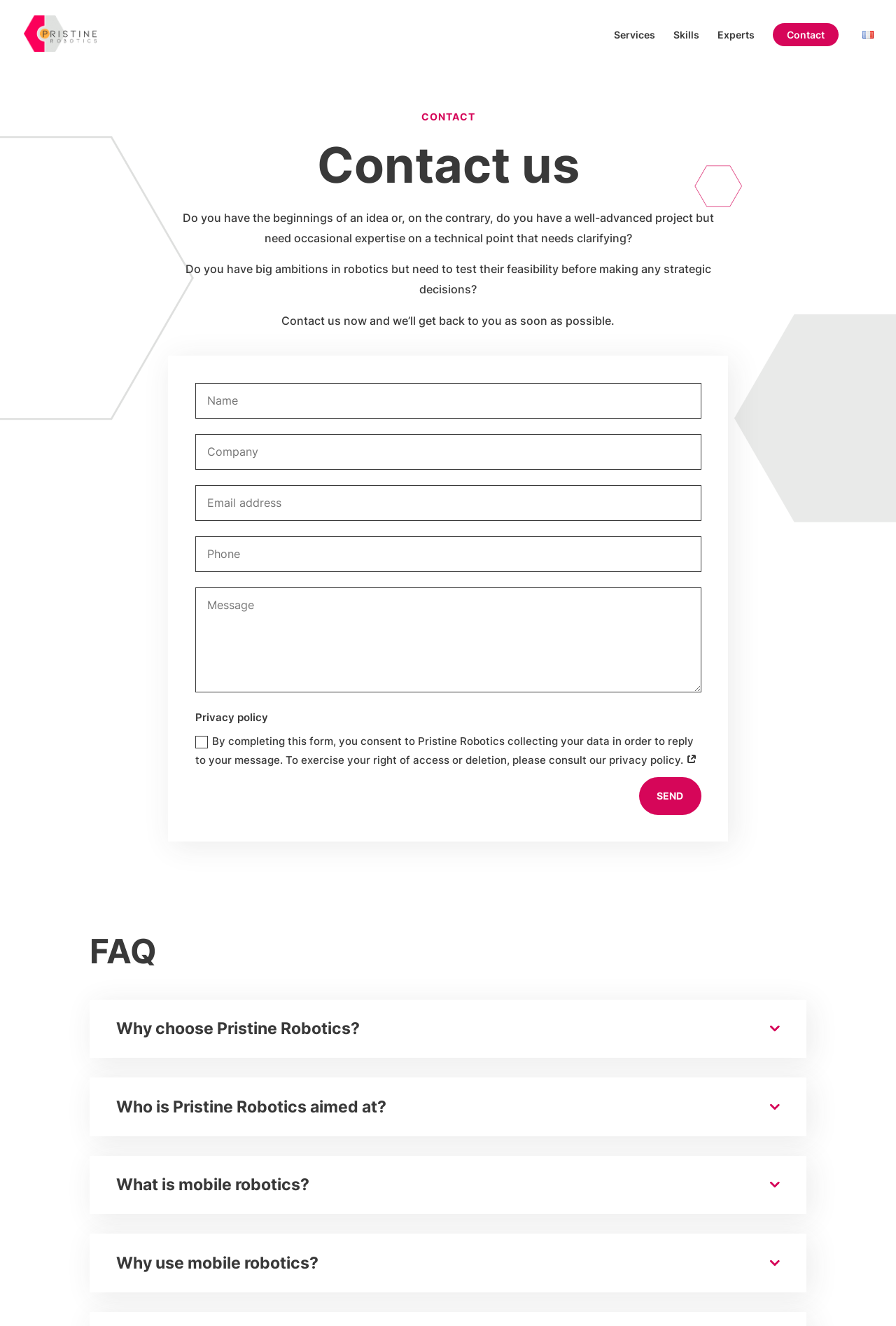Find the bounding box coordinates of the area to click in order to follow the instruction: "Click the Pristine Robotics logo".

[0.027, 0.009, 0.126, 0.042]